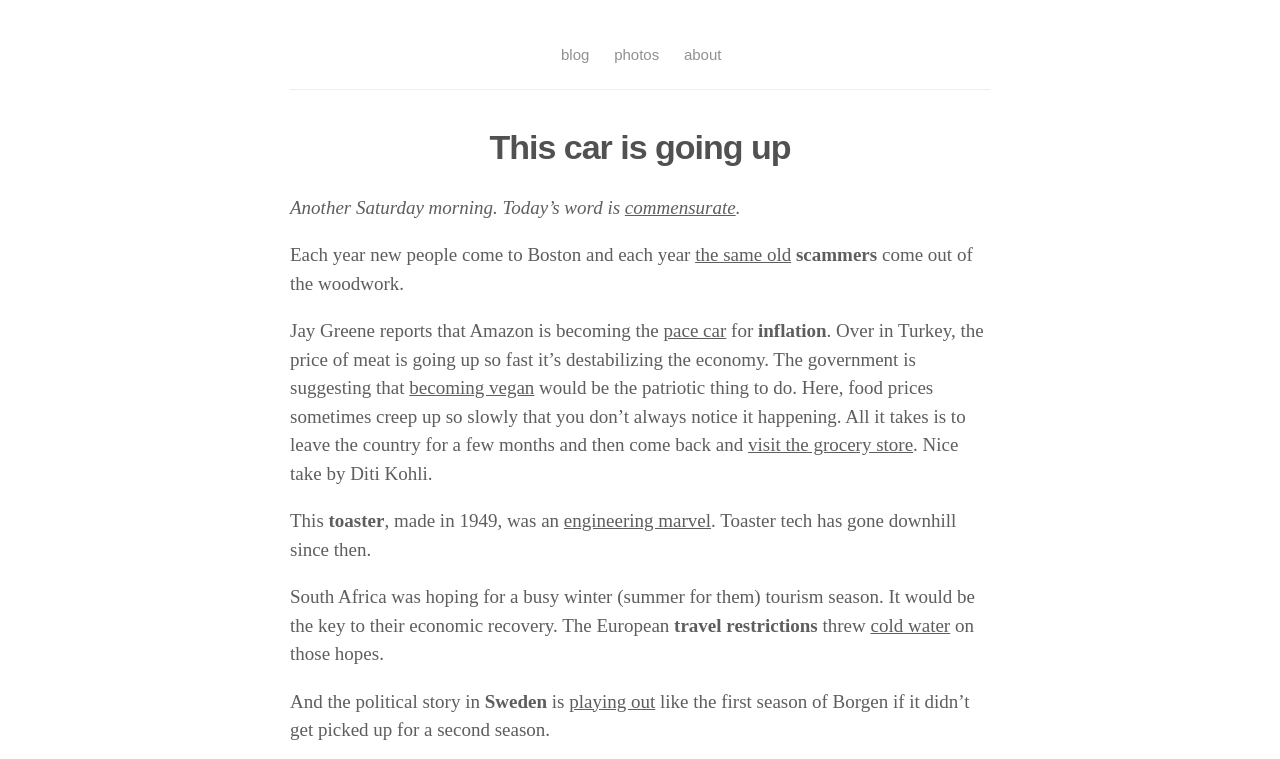Please give a succinct answer using a single word or phrase:
What is the topic of the article about Sweden?

Politics